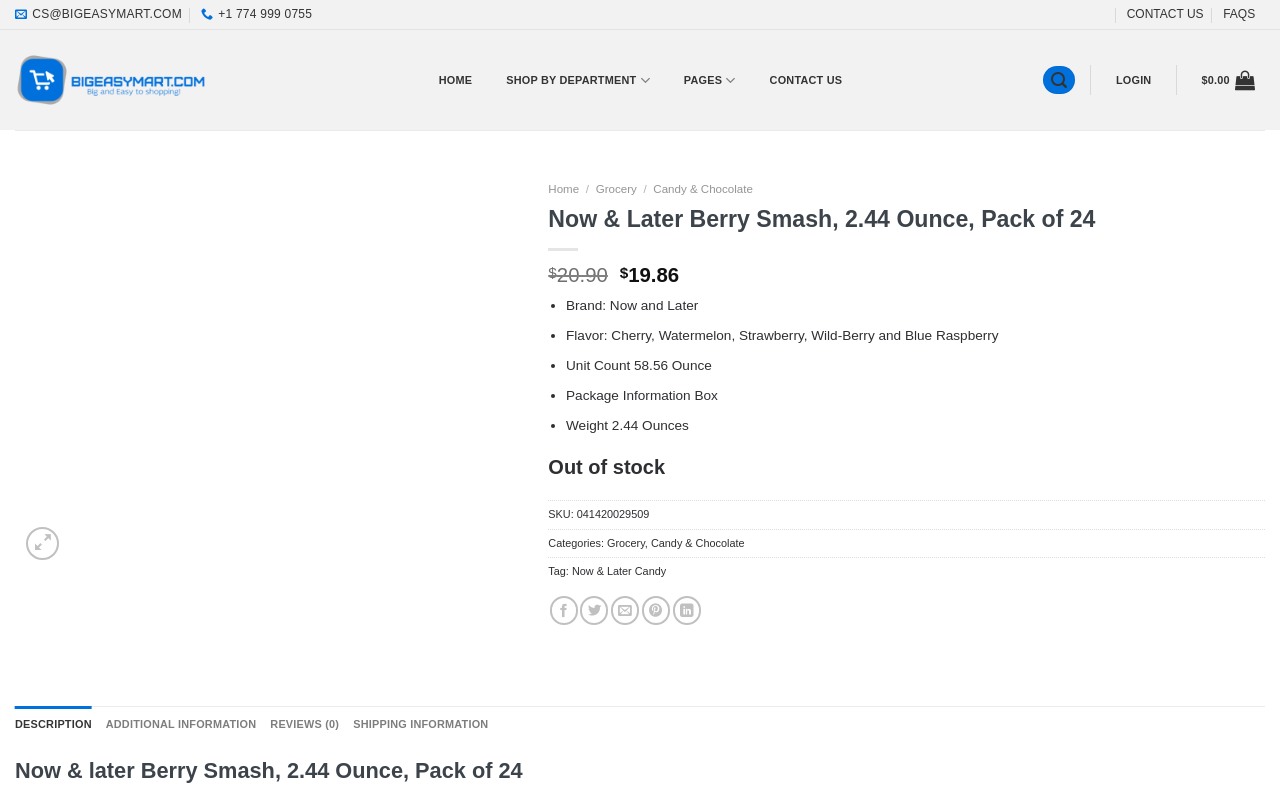Please identify the bounding box coordinates of the element I should click to complete this instruction: 'Share on Facebook'. The coordinates should be given as four float numbers between 0 and 1, like this: [left, top, right, bottom].

[0.429, 0.747, 0.451, 0.783]